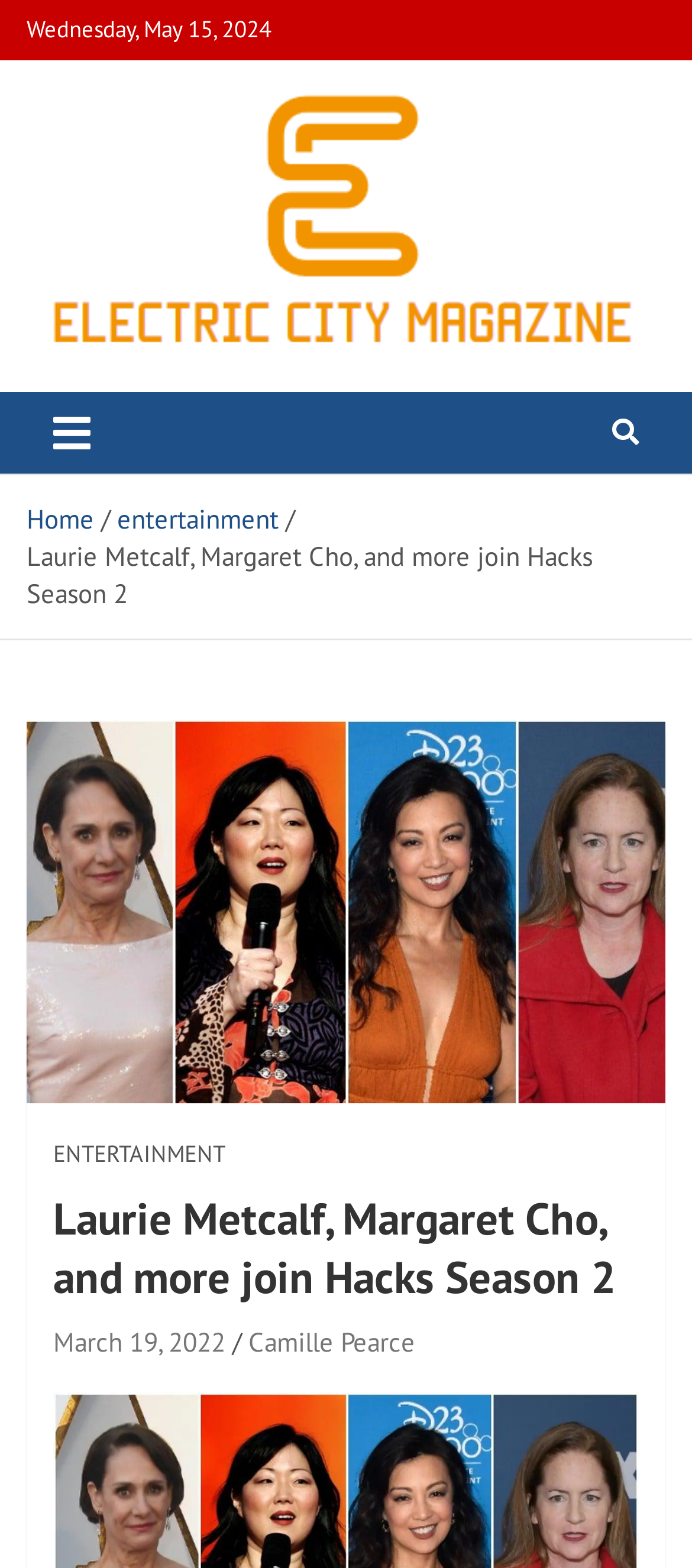Please identify the coordinates of the bounding box that should be clicked to fulfill this instruction: "Check the 'ENTERTAINMENT' section".

[0.077, 0.726, 0.326, 0.747]